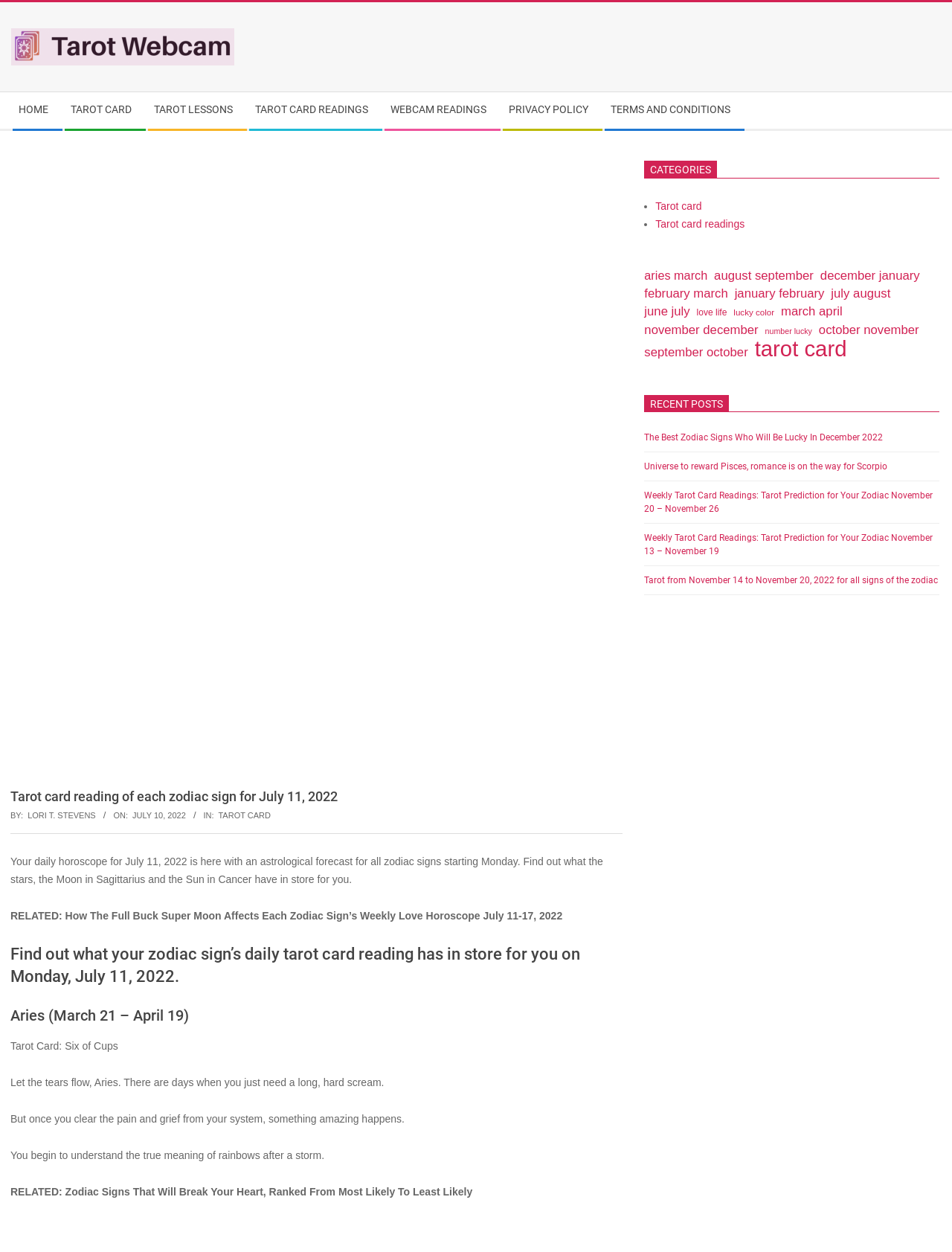What is the title of the webpage?
Give a one-word or short-phrase answer derived from the screenshot.

Tarot card reading of each zodiac sign for July 11, 2022